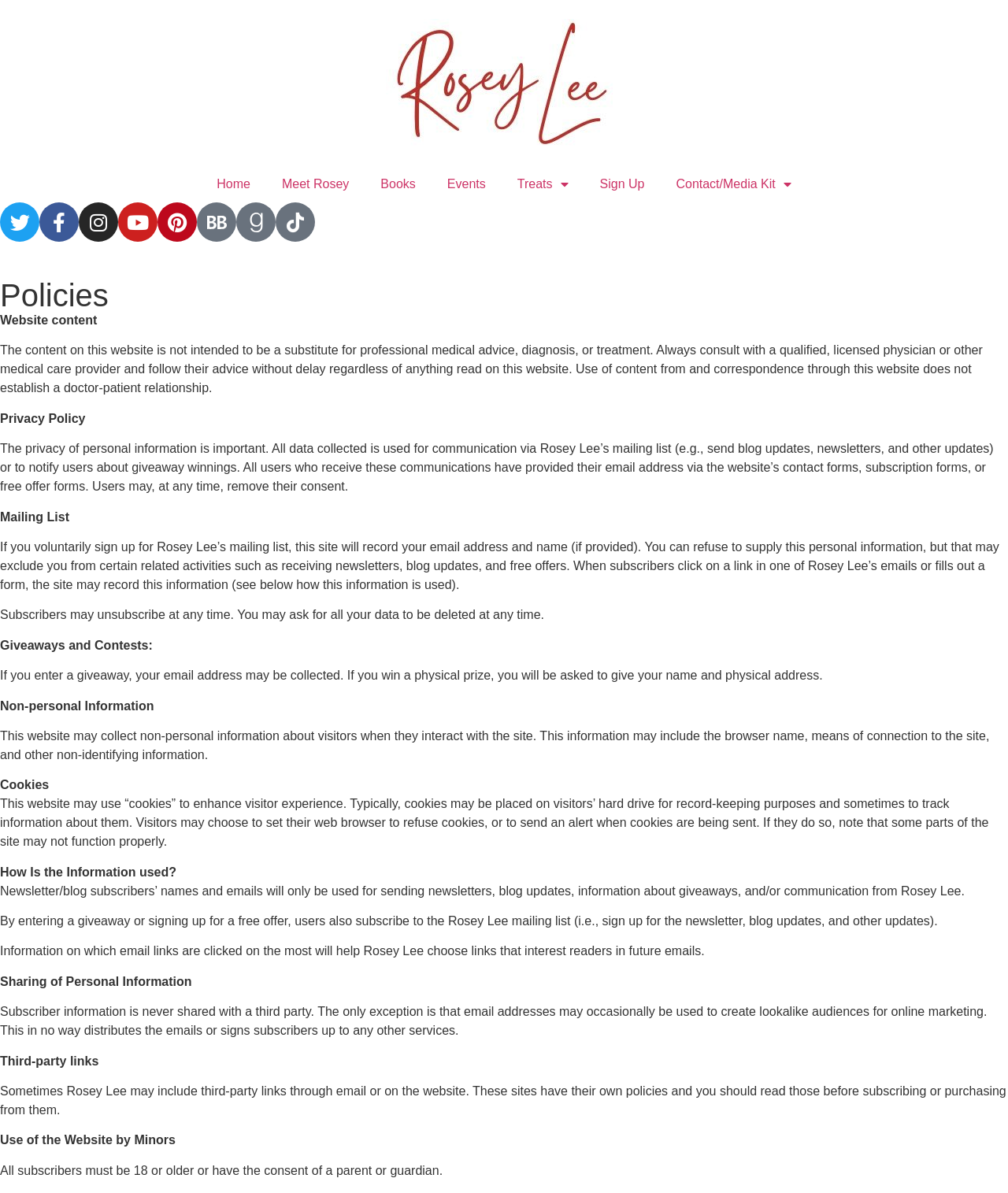Please find the bounding box coordinates of the element's region to be clicked to carry out this instruction: "Click on Home".

[0.199, 0.139, 0.264, 0.17]